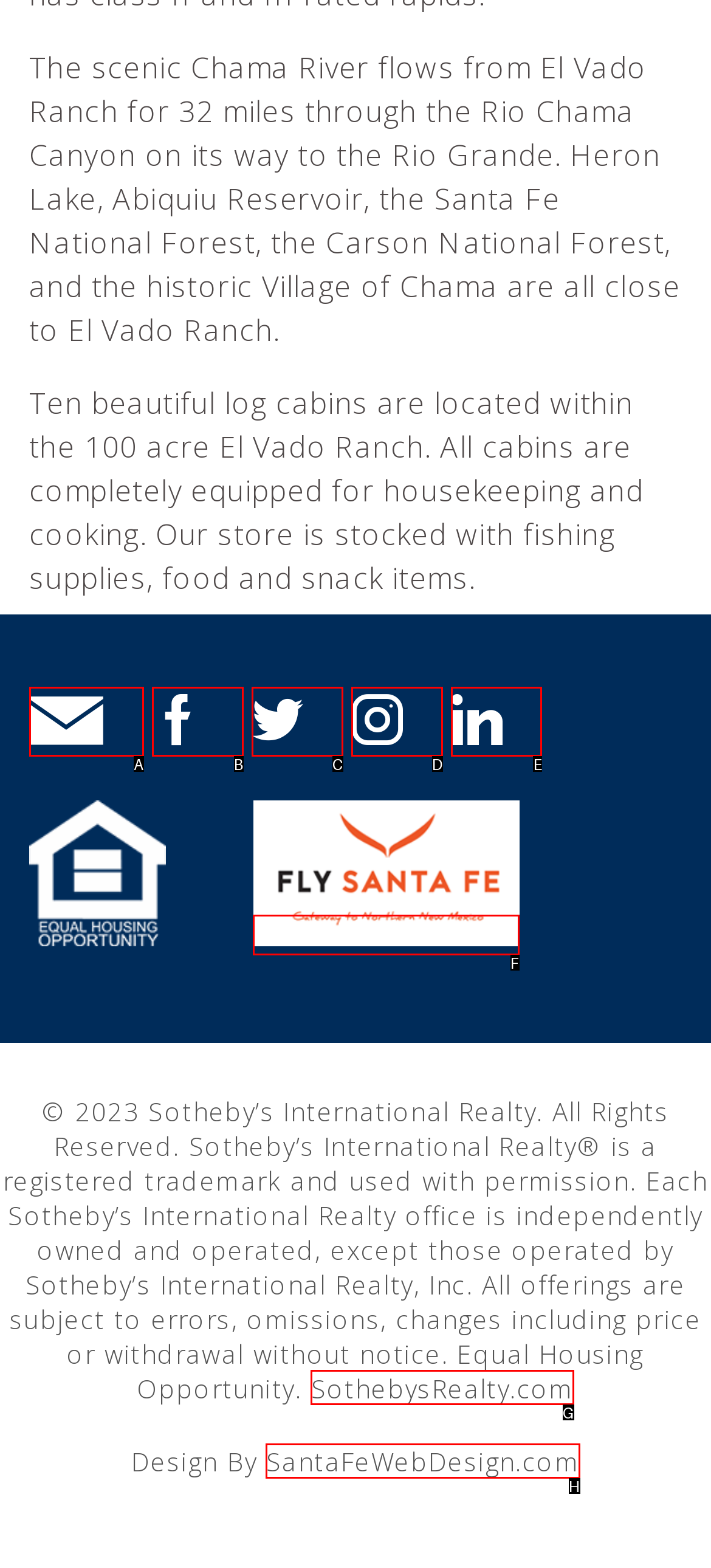Identify the letter of the option that should be selected to accomplish the following task: go to SothebysRealty.com. Provide the letter directly.

G